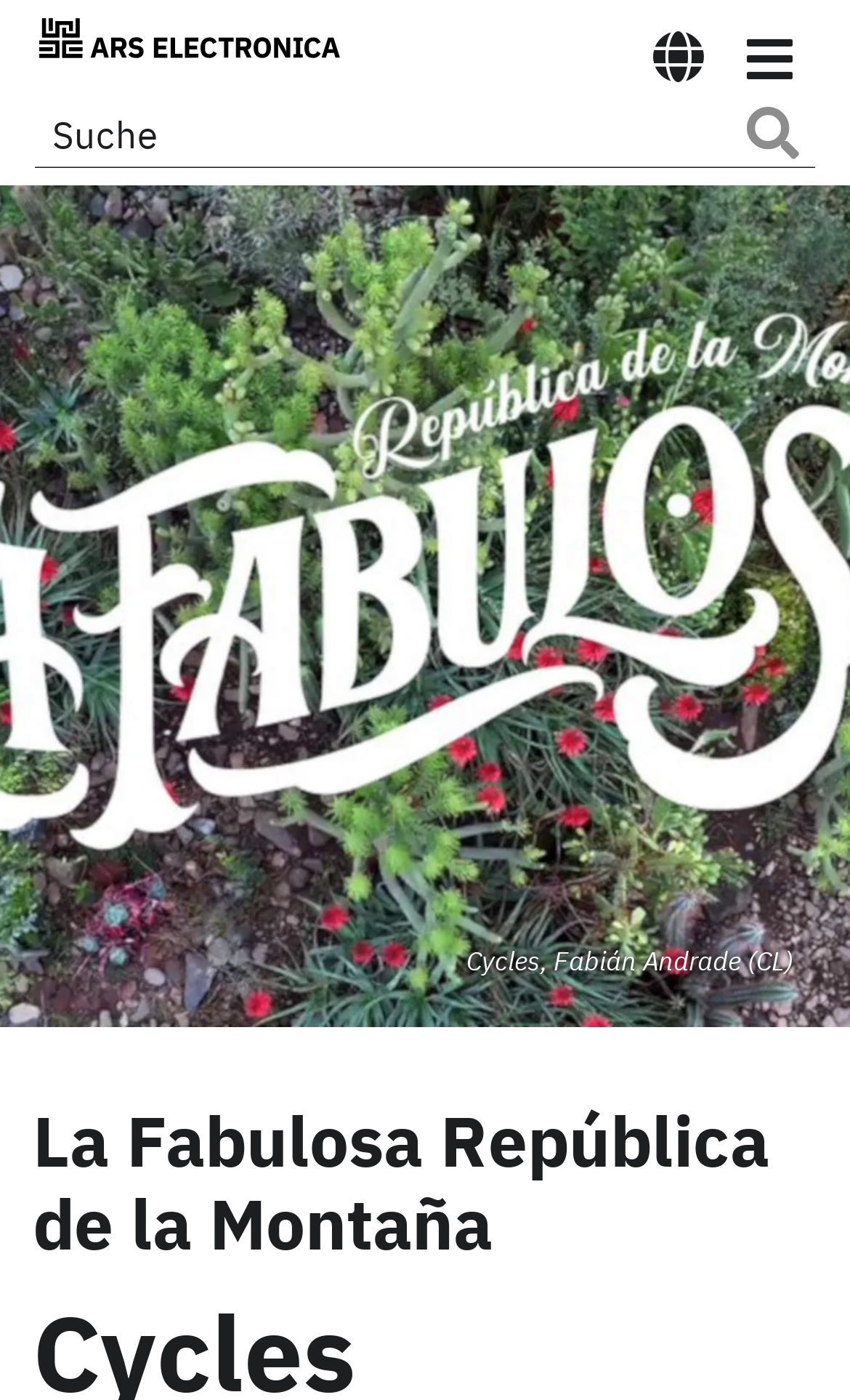What is the purpose of the button with a magnifying glass icon? Based on the image, give a response in one word or a short phrase.

Search